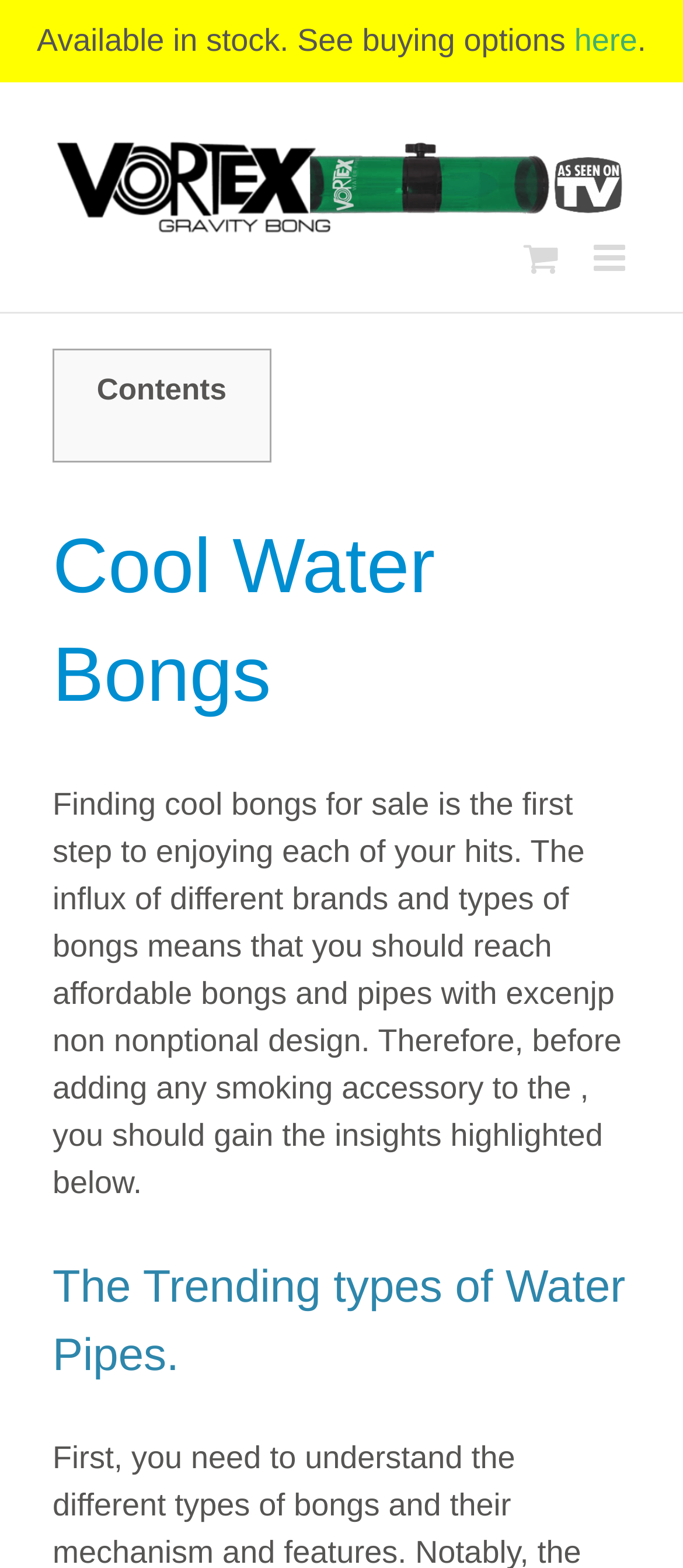Give a one-word or short phrase answer to this question: 
How many sections are there in the main content area?

3